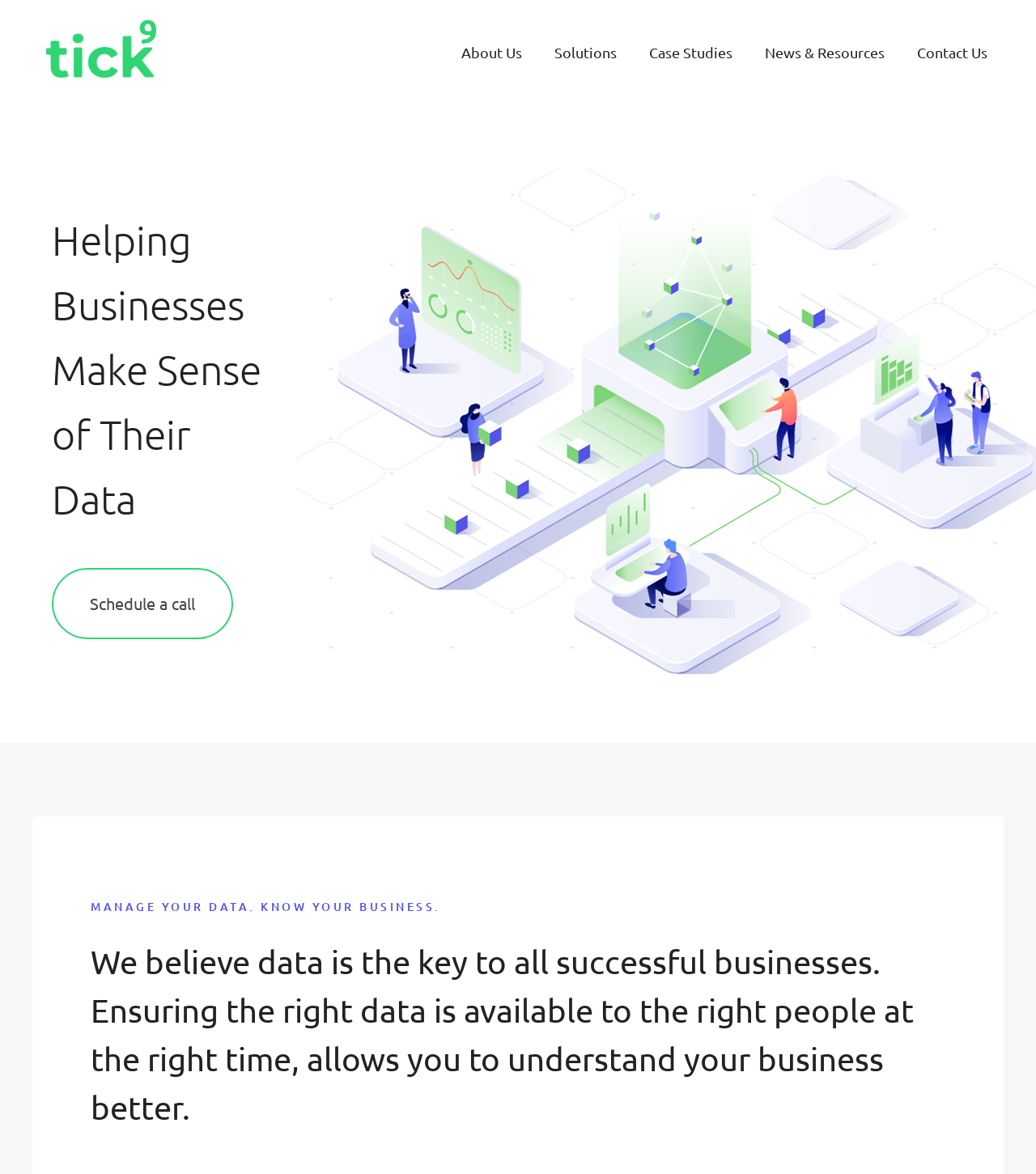Given the content of the image, can you provide a detailed answer to the question?
What is the call-to-action on the webpage?

The StaticText element 'Schedule a call' is prominently displayed on the webpage, suggesting that it is a call-to-action for visitors to take the next step.